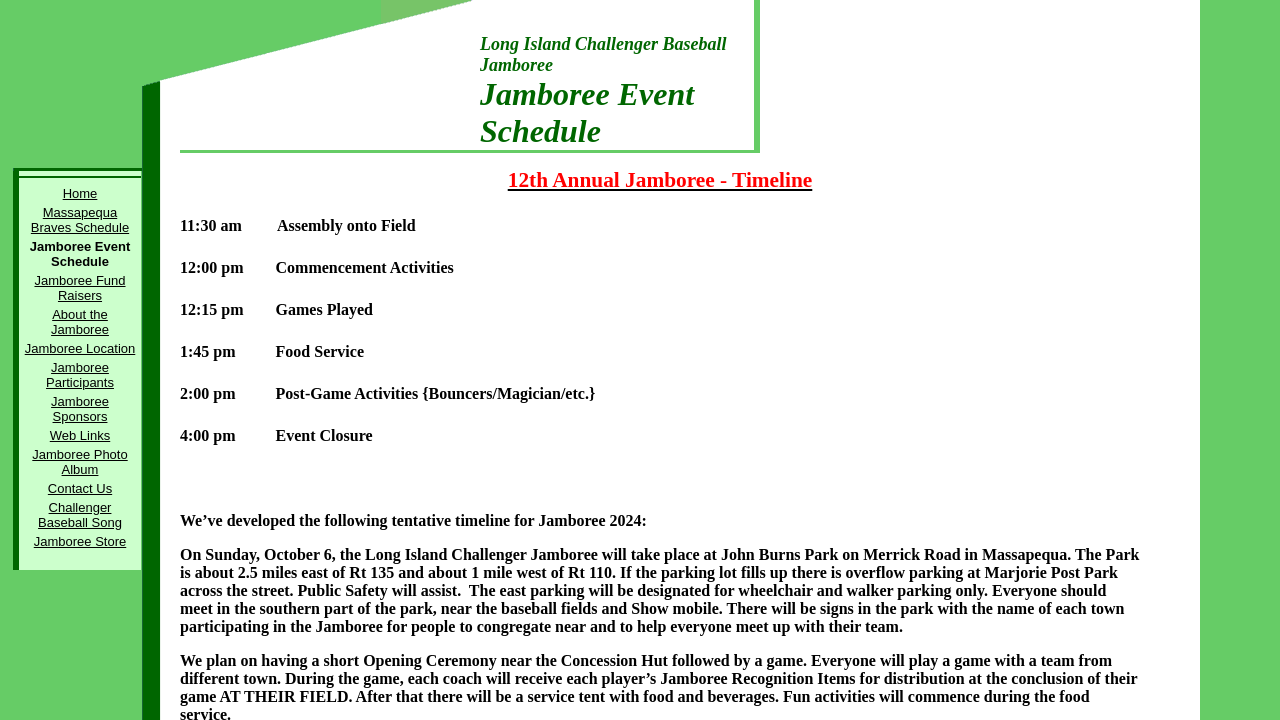Please answer the following question using a single word or phrase: 
Is there a photo album available for the Jamboree?

Yes